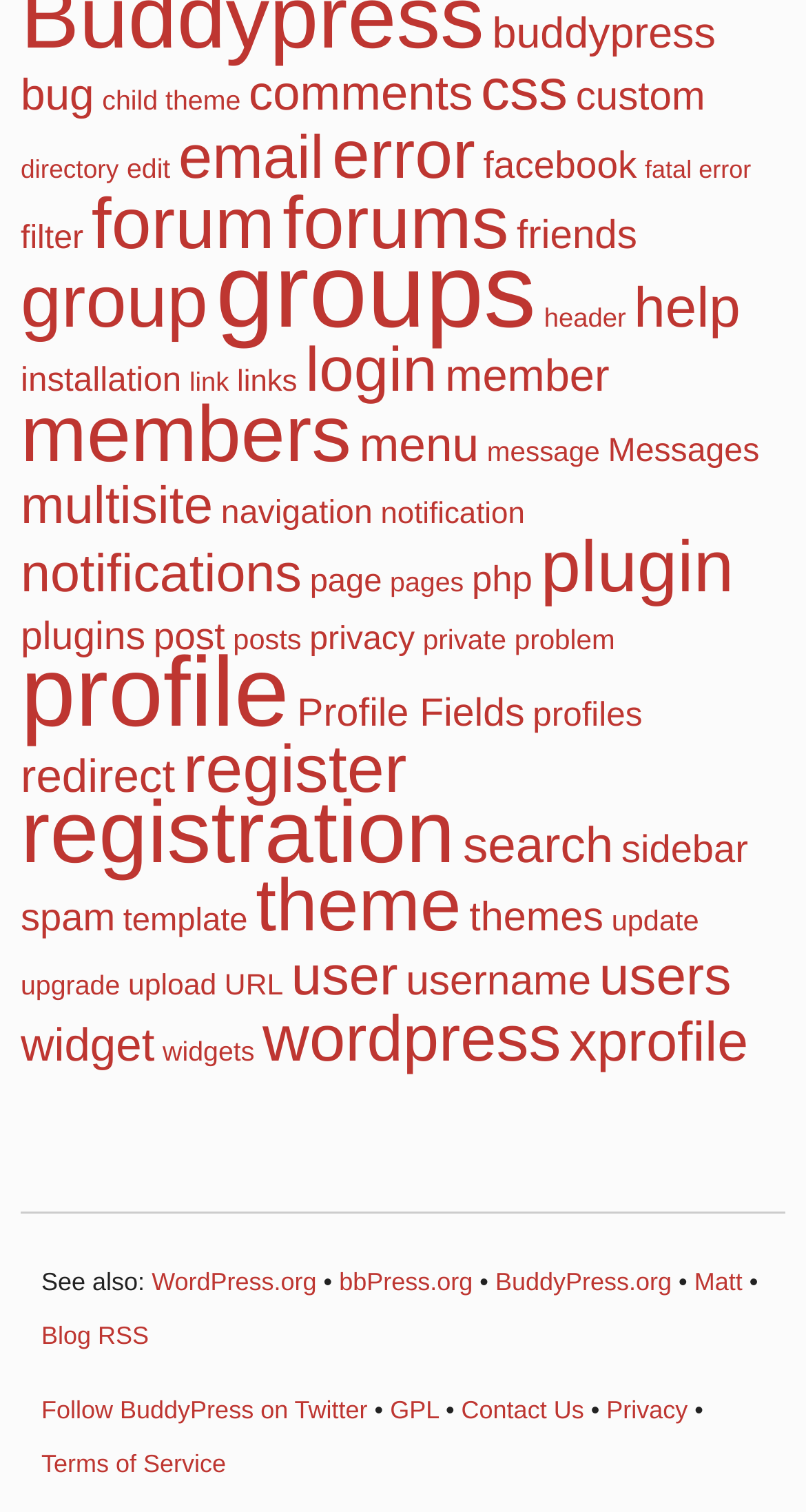How many items are in the 'plugin' category?
Please use the image to provide an in-depth answer to the question.

By examining the link 'plugin (562 items)' on the webpage, we can determine that there are 562 items in the 'plugin' category.